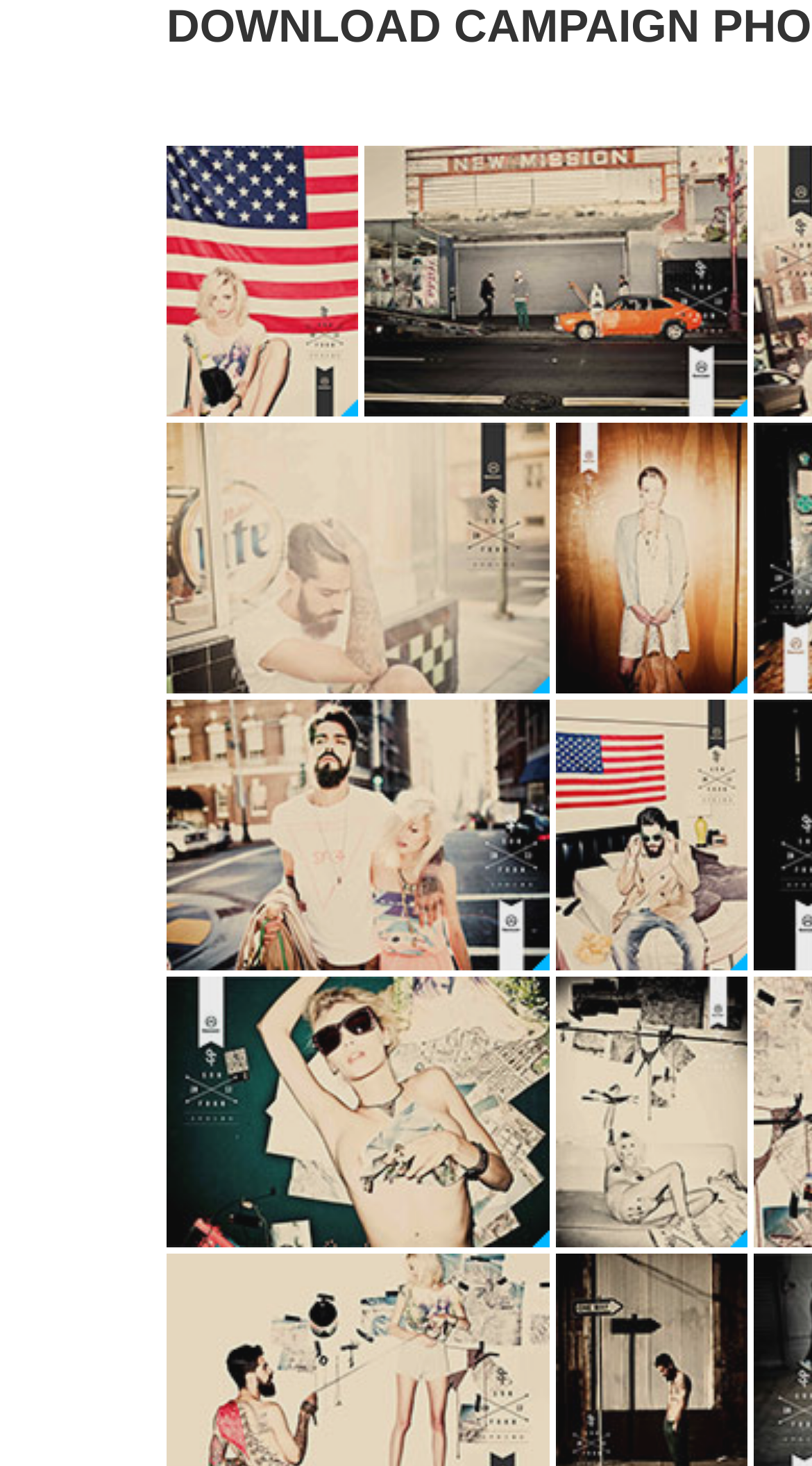Find the bounding box coordinates of the element you need to click on to perform this action: 'Download high quality'. The coordinates should be represented by four float values between 0 and 1, in the format [left, top, right, bottom].

[0.449, 0.269, 0.921, 0.288]